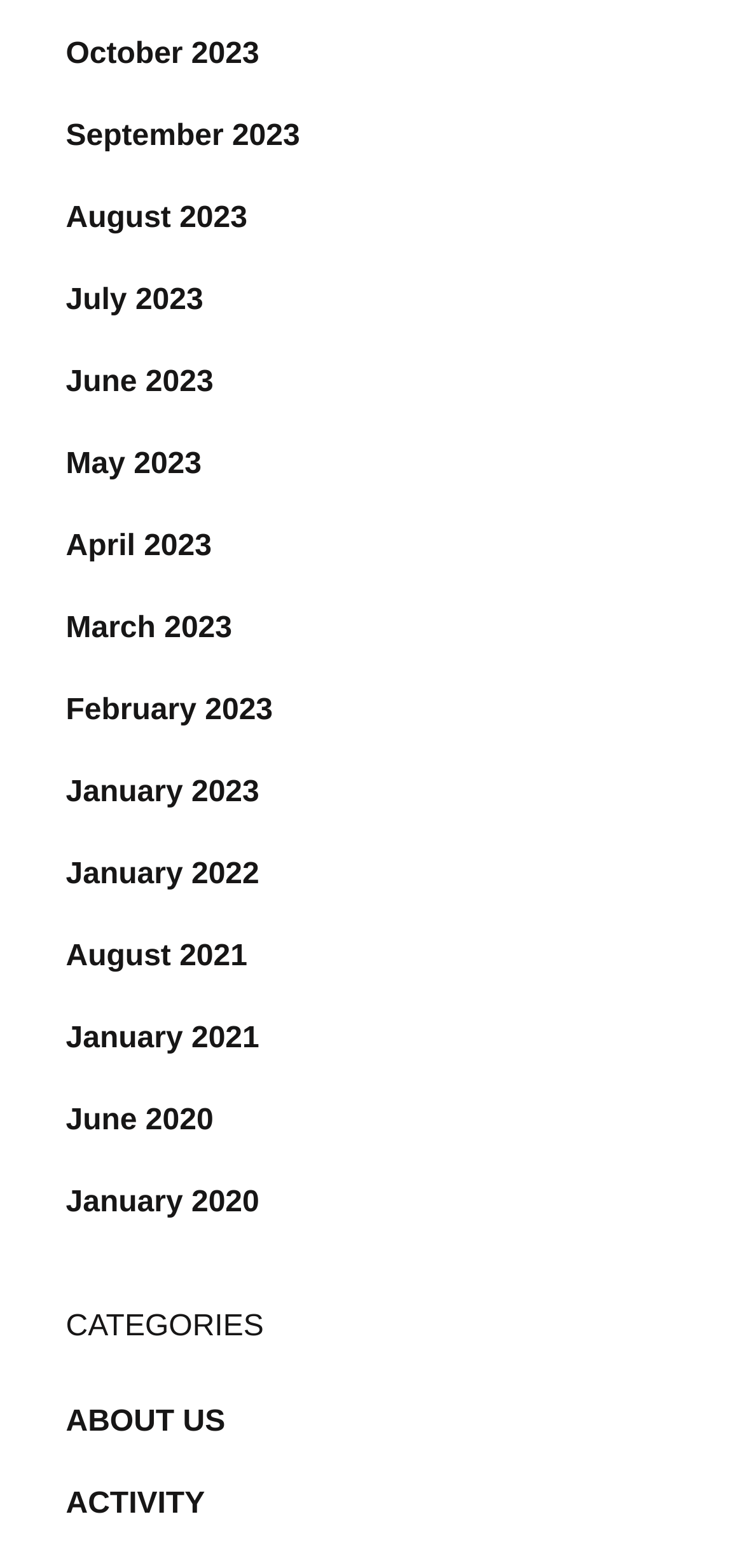Provide the bounding box coordinates of the HTML element this sentence describes: "ACTIVITY".

[0.088, 0.949, 0.275, 0.97]